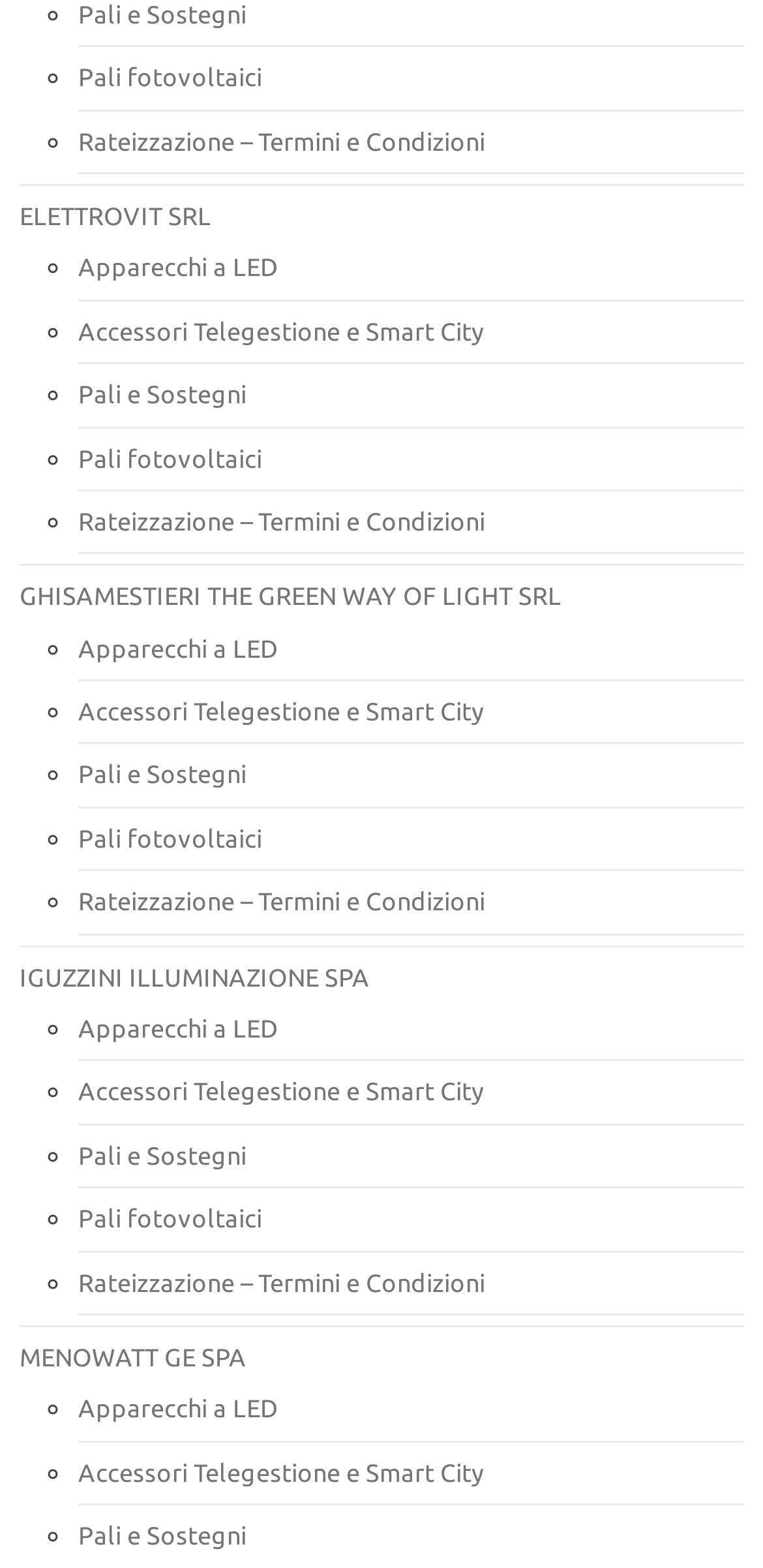Specify the bounding box coordinates of the element's area that should be clicked to execute the given instruction: "Explore Apparecchi a LED". The coordinates should be four float numbers between 0 and 1, i.e., [left, top, right, bottom].

[0.103, 0.161, 0.364, 0.179]